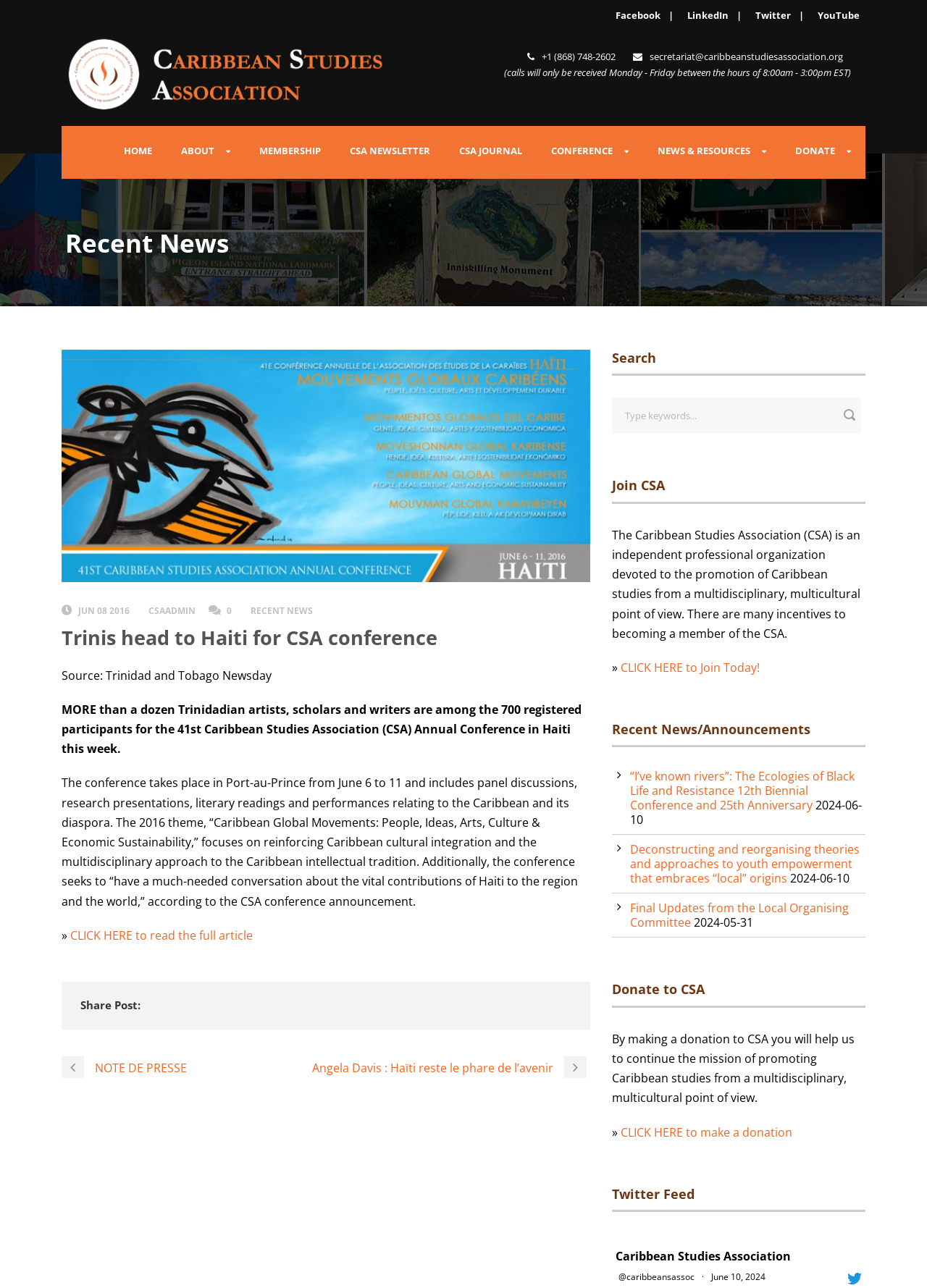Please provide a comprehensive response to the question based on the details in the image: What is the theme of the 2016 CSA conference?

The theme of the 2016 CSA conference can be found in the article section of the webpage, where it is mentioned as '“Caribbean Global Movements: People, Ideas, Arts, Culture & Economic Sustainability,”'.